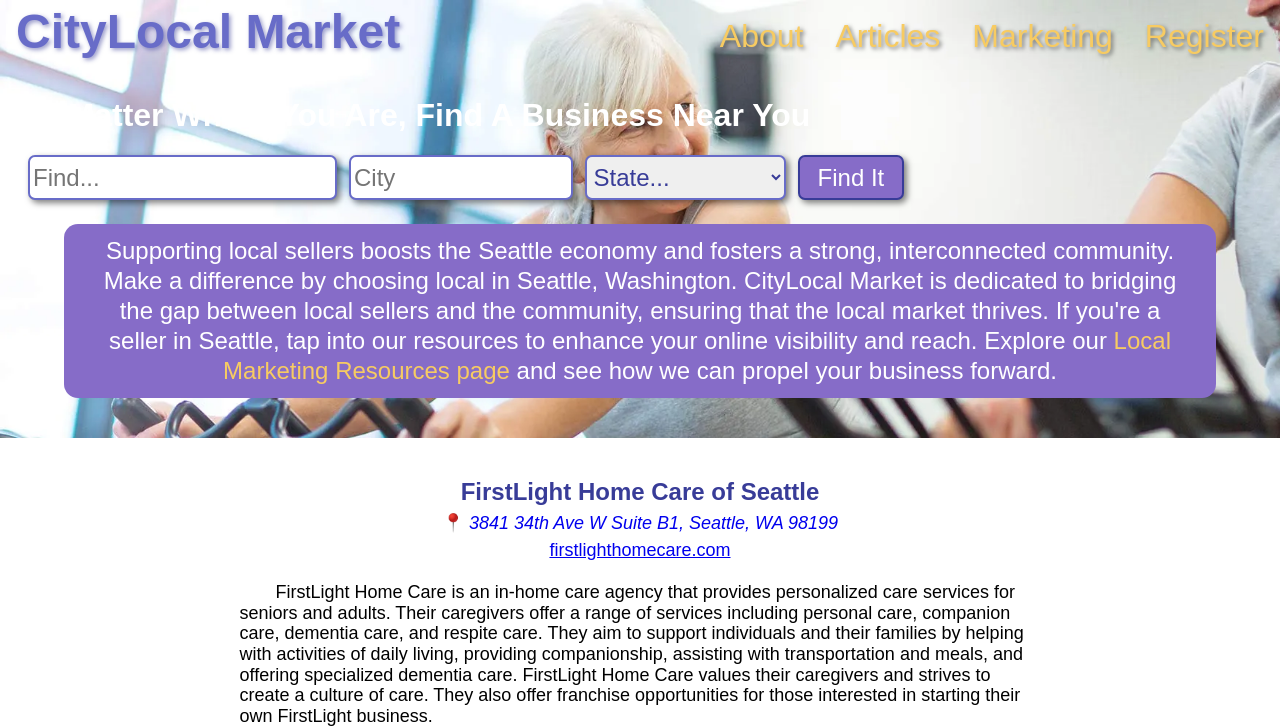Could you highlight the region that needs to be clicked to execute the instruction: "Find a business near you"?

[0.623, 0.213, 0.706, 0.275]